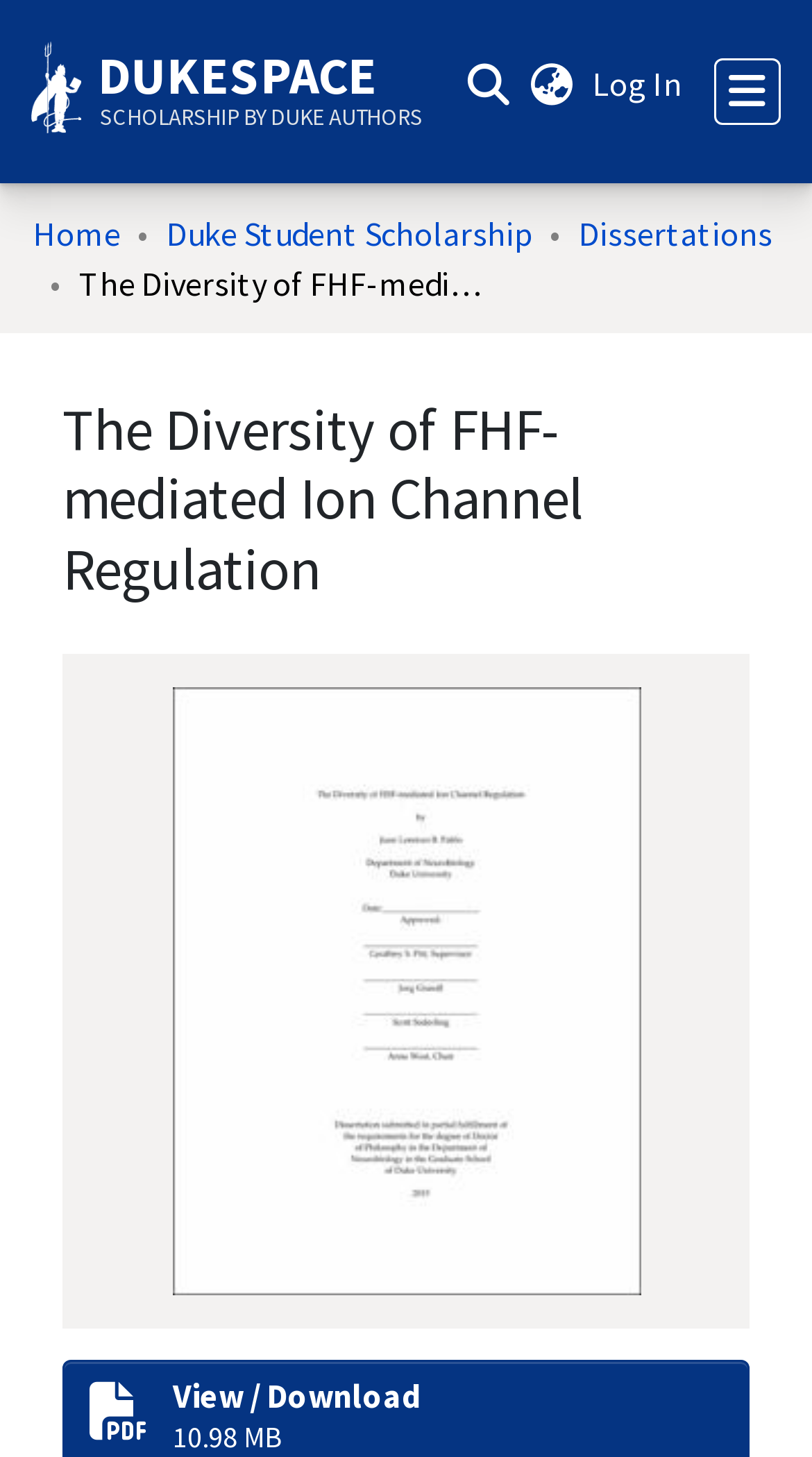Provide the bounding box coordinates of the UI element that matches the description: "Browse".

[0.041, 0.198, 0.959, 0.27]